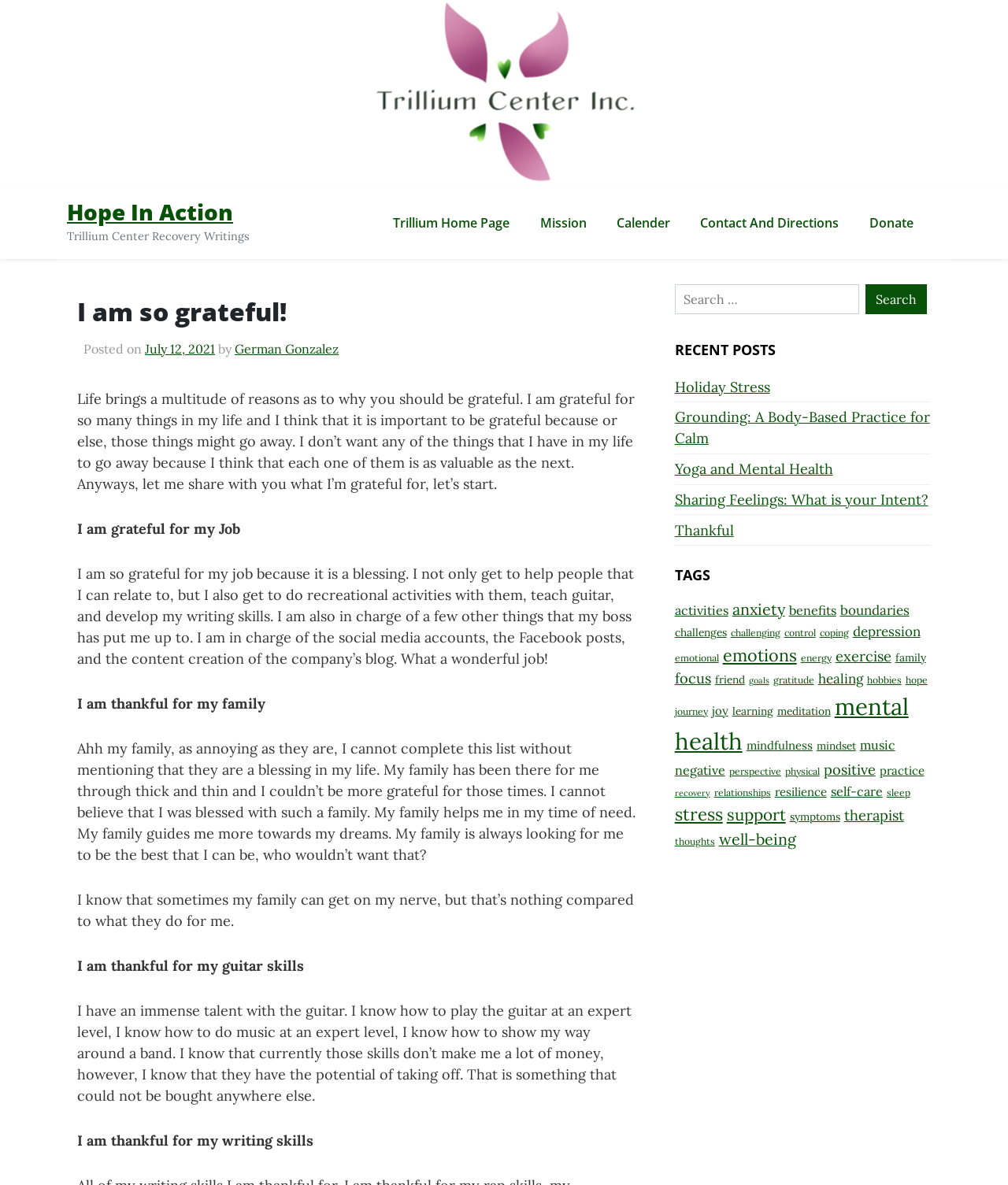Locate the bounding box of the UI element described by: "mental health" in the given webpage screenshot.

[0.669, 0.583, 0.901, 0.638]